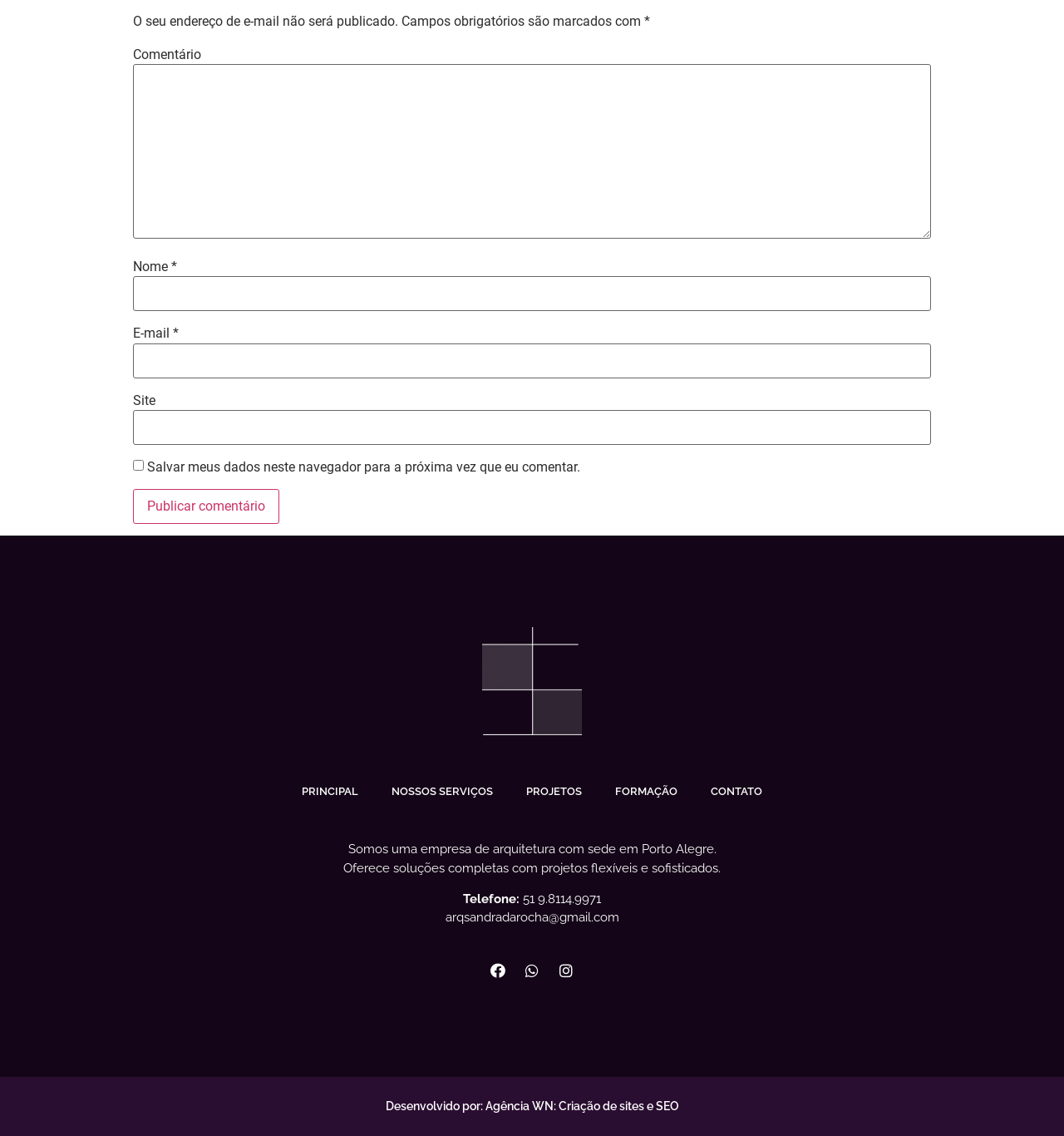Please identify the bounding box coordinates of the element's region that needs to be clicked to fulfill the following instruction: "Enter a comment". The bounding box coordinates should consist of four float numbers between 0 and 1, i.e., [left, top, right, bottom].

[0.125, 0.056, 0.875, 0.21]